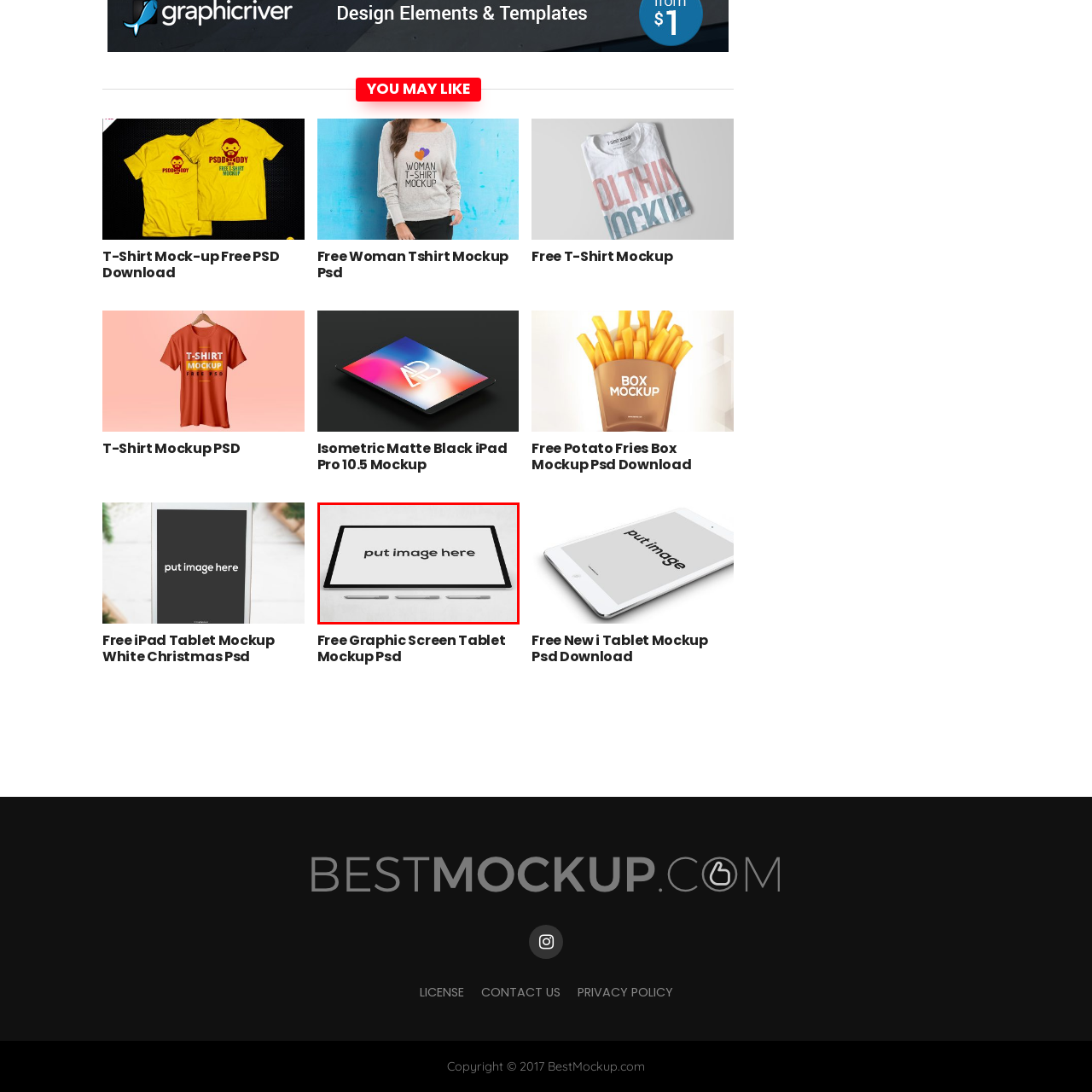What is the purpose of this tablet mockup design?
Carefully analyze the image within the red bounding box and give a comprehensive response to the question using details from the image.

The tablet mockup design is ideal for users who want to visualize how their content will appear on a tablet device, making it a perfect tool for designers looking to showcase their work in a polished manner, particularly for presentations or digital art projects.